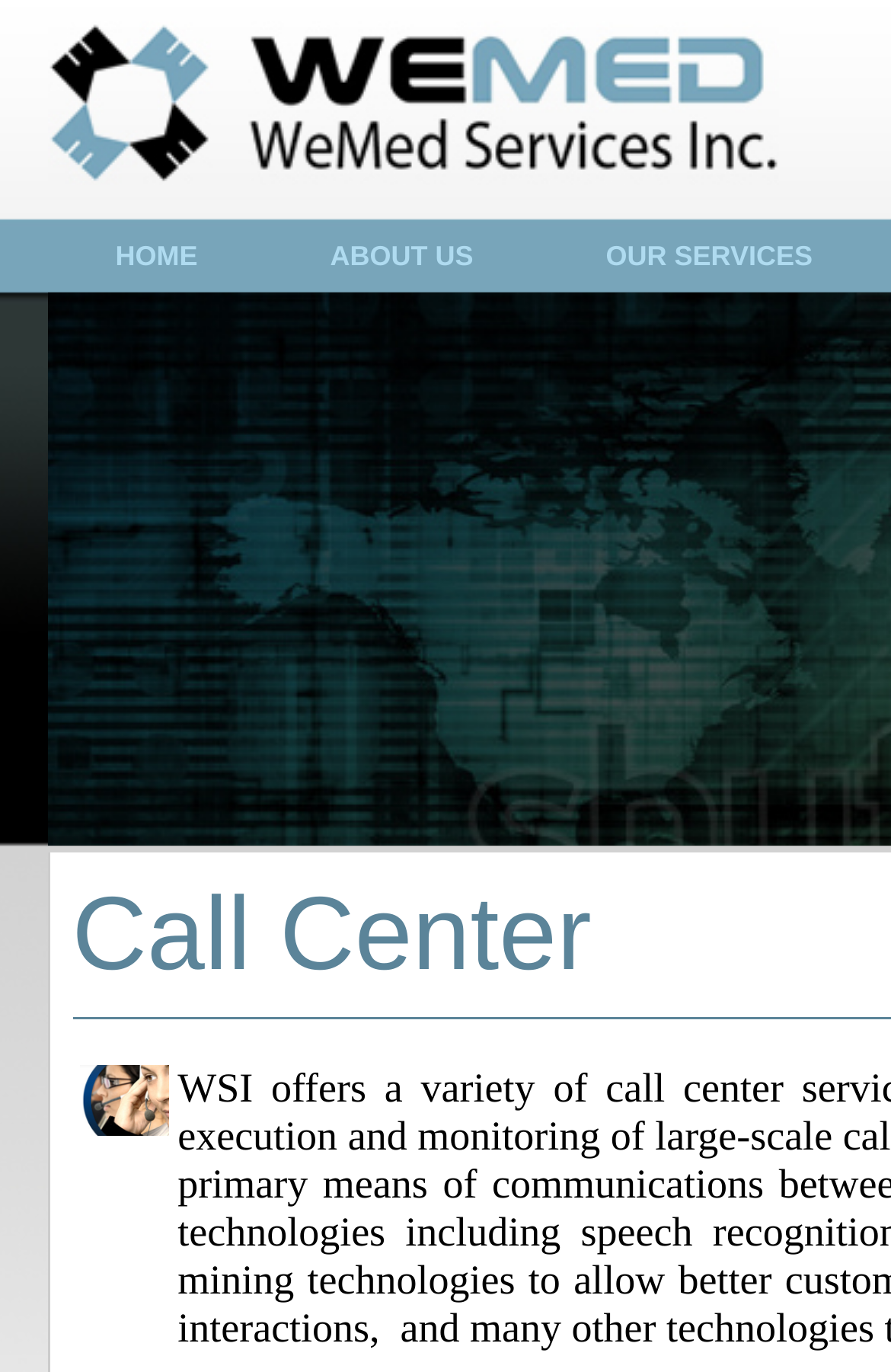Locate the UI element described by HOME in the provided webpage screenshot. Return the bounding box coordinates in the format (top-left x, top-left y, bottom-right x, bottom-right y), ensuring all values are between 0 and 1.

[0.058, 0.163, 0.294, 0.21]